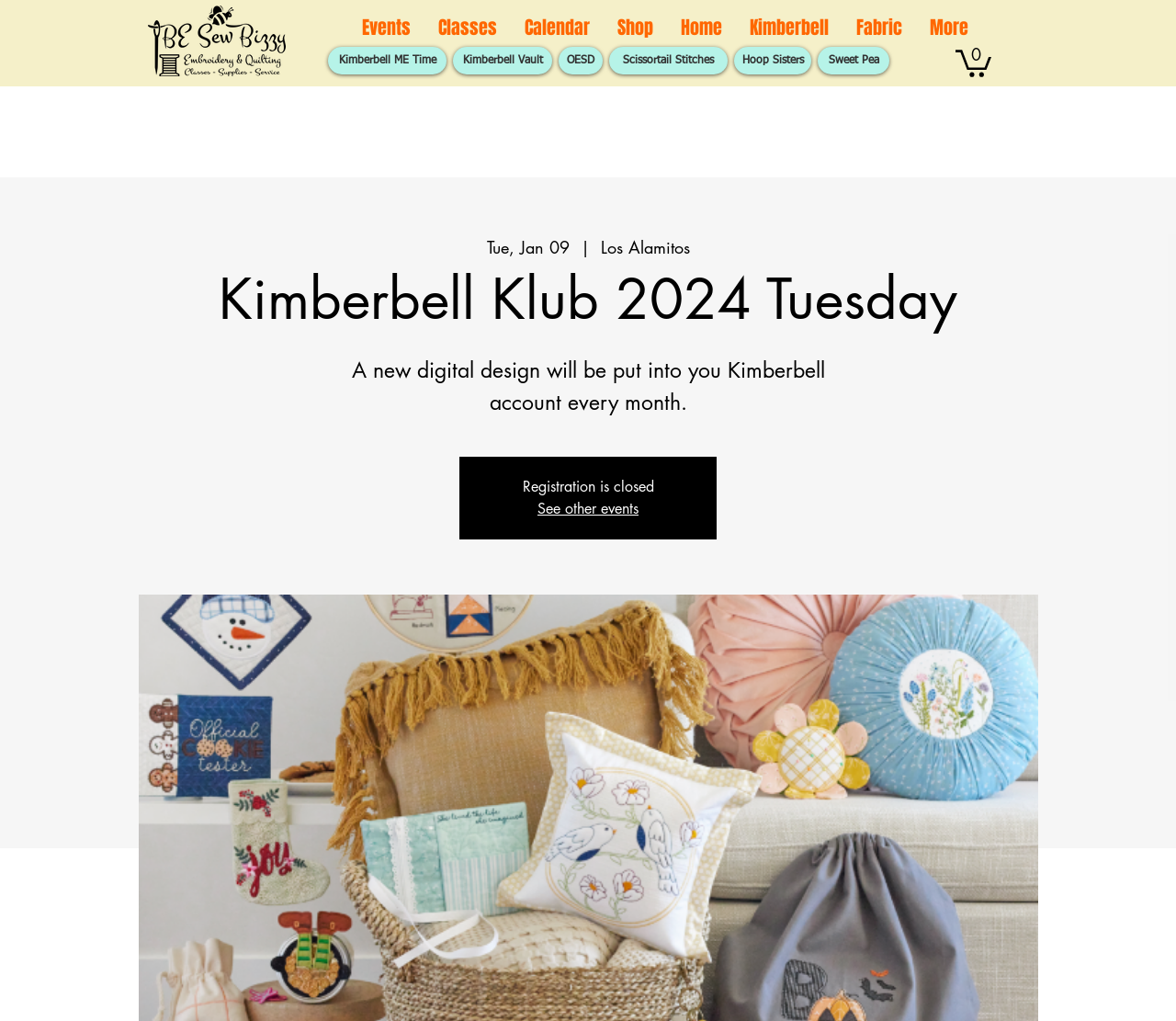What is the purpose of Kimberbell Klub?
Using the picture, provide a one-word or short phrase answer.

Digital design